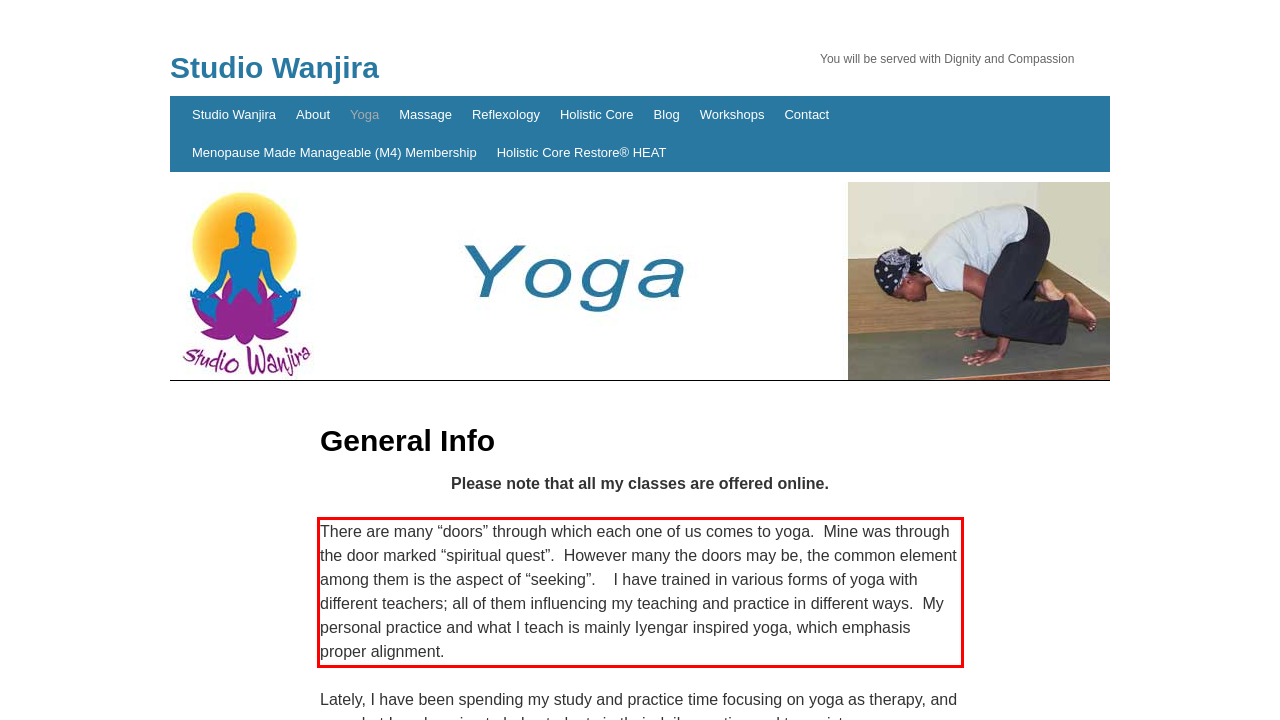Observe the screenshot of the webpage that includes a red rectangle bounding box. Conduct OCR on the content inside this red bounding box and generate the text.

There are many “doors” through which each one of us comes to yoga. Mine was through the door marked “spiritual quest”. However many the doors may be, the common element among them is the aspect of “seeking”. I have trained in various forms of yoga with different teachers; all of them influencing my teaching and practice in different ways. My personal practice and what I teach is mainly Iyengar inspired yoga, which emphasis proper alignment.